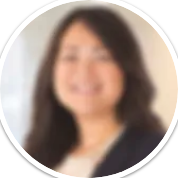Describe the image thoroughly.

This image features Eve Rogers, who serves as an Audit Partner at Crowe. The photograph presents her in a professional setting, indicative of her leadership role. The ambiance suggests a background often associated with corporate or networking events, reflecting her position in the industry. In this context, she is one of the panelists participating in discussions about leadership and personal branding. The session aims to explore the visibility of leadership strengths within organizations, emphasizing the importance of clearly defining personal value and professional identity in today’s corporate landscape.